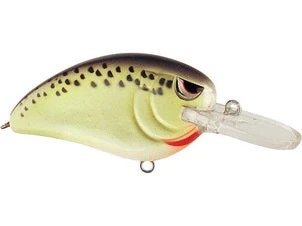Provide a comprehensive description of the image.

The image features the Spro Little John MD Crankbait, a popular fishing lure designed for effective underwater performance. This crankbait is characterized by its distinctive green body adorned with black spots, along with a clear plastic diving bill that enables it to reach depths of 7-9 feet. Its design mimics the natural swimming motion of prey, making it an attractive option for anglers seeking to enhance their catch rates. The lure incorporates a tungsten weight transfer system for improved casting distance and accuracy, ensuring it swims true in open water. The Spro Little John MD is available in various colors, allowing anglers to select the best match for their fishing conditions. Currently, this model is listed at a regular price of $11.99 but is marked as "SOLD OUT," highlighting its popularity among fishing enthusiasts.